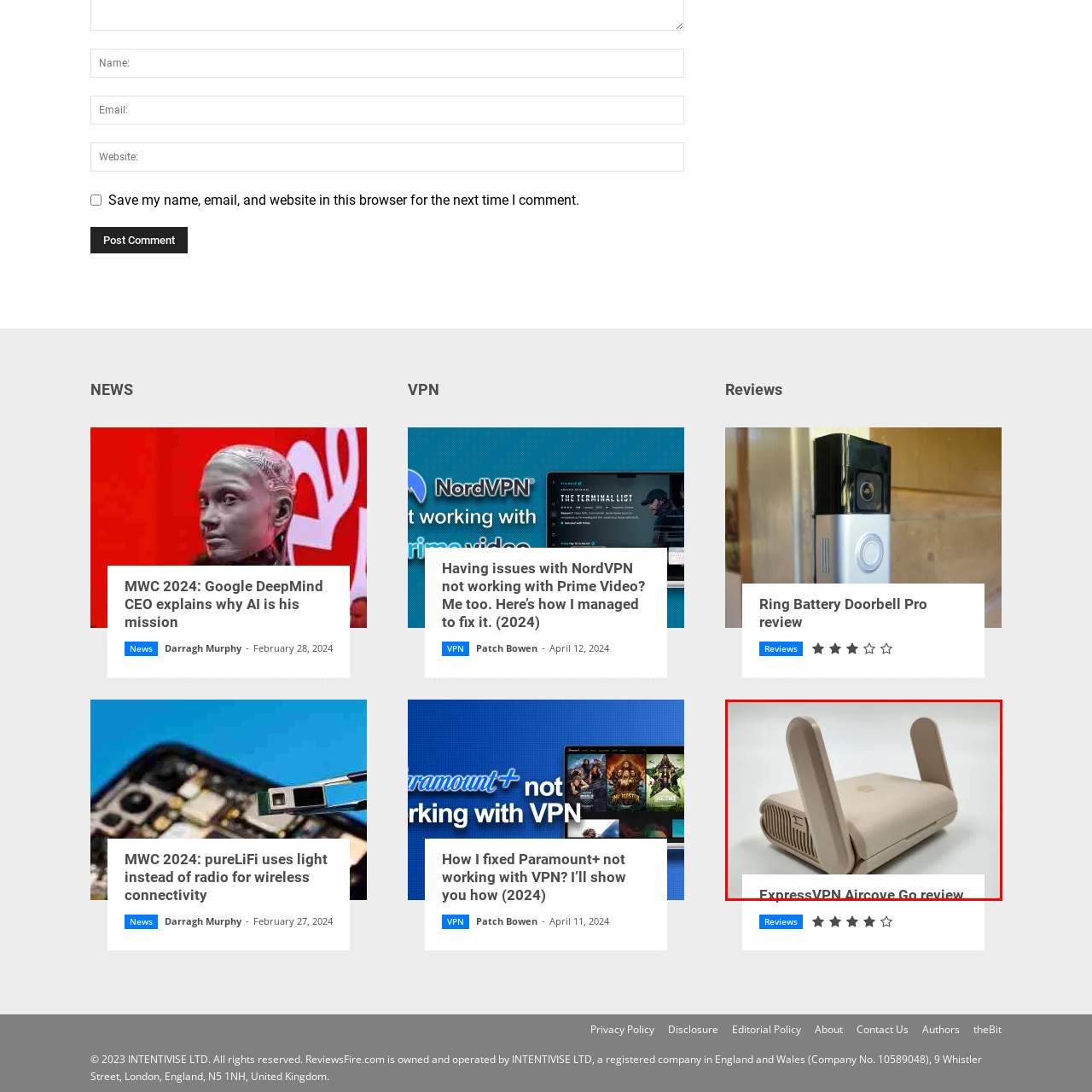How many antennas does the Aircove Go have?
Analyze the image within the red frame and provide a concise answer using only one word or a short phrase.

two